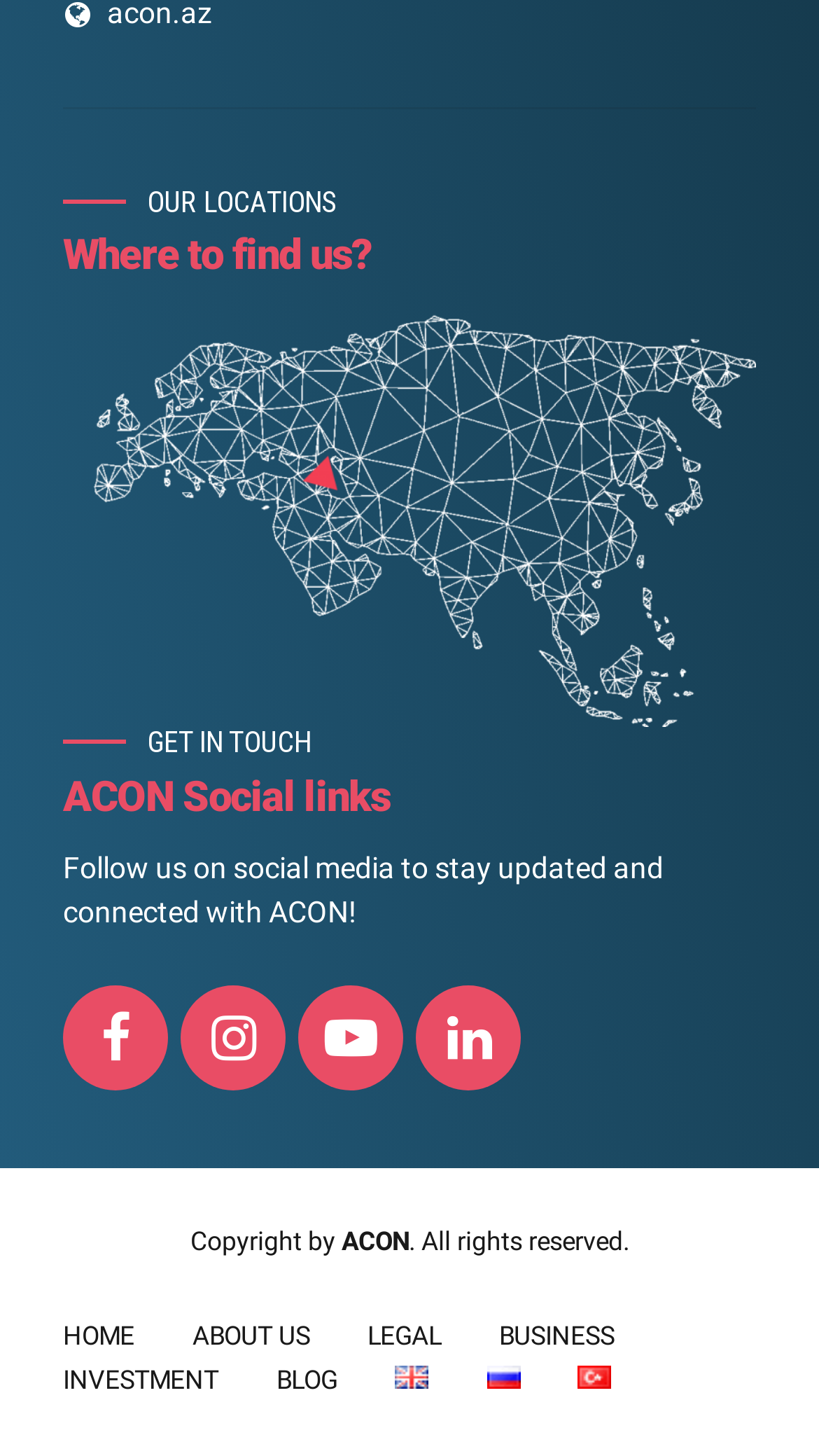What is the name of the law firm? Examine the screenshot and reply using just one word or a brief phrase.

ACON